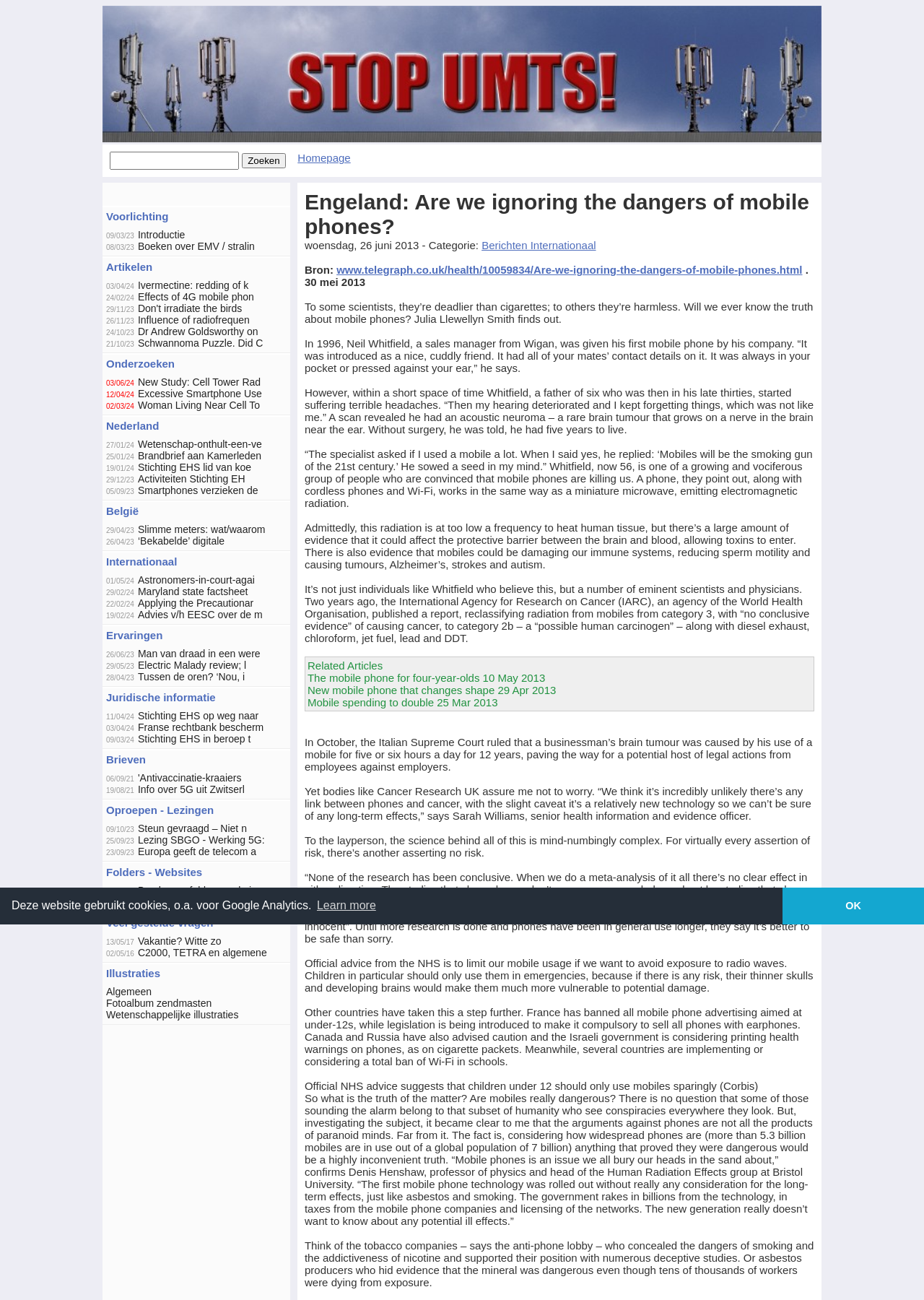Answer this question using a single word or a brief phrase:
What is the source of the article?

www.telegraph.co.uk